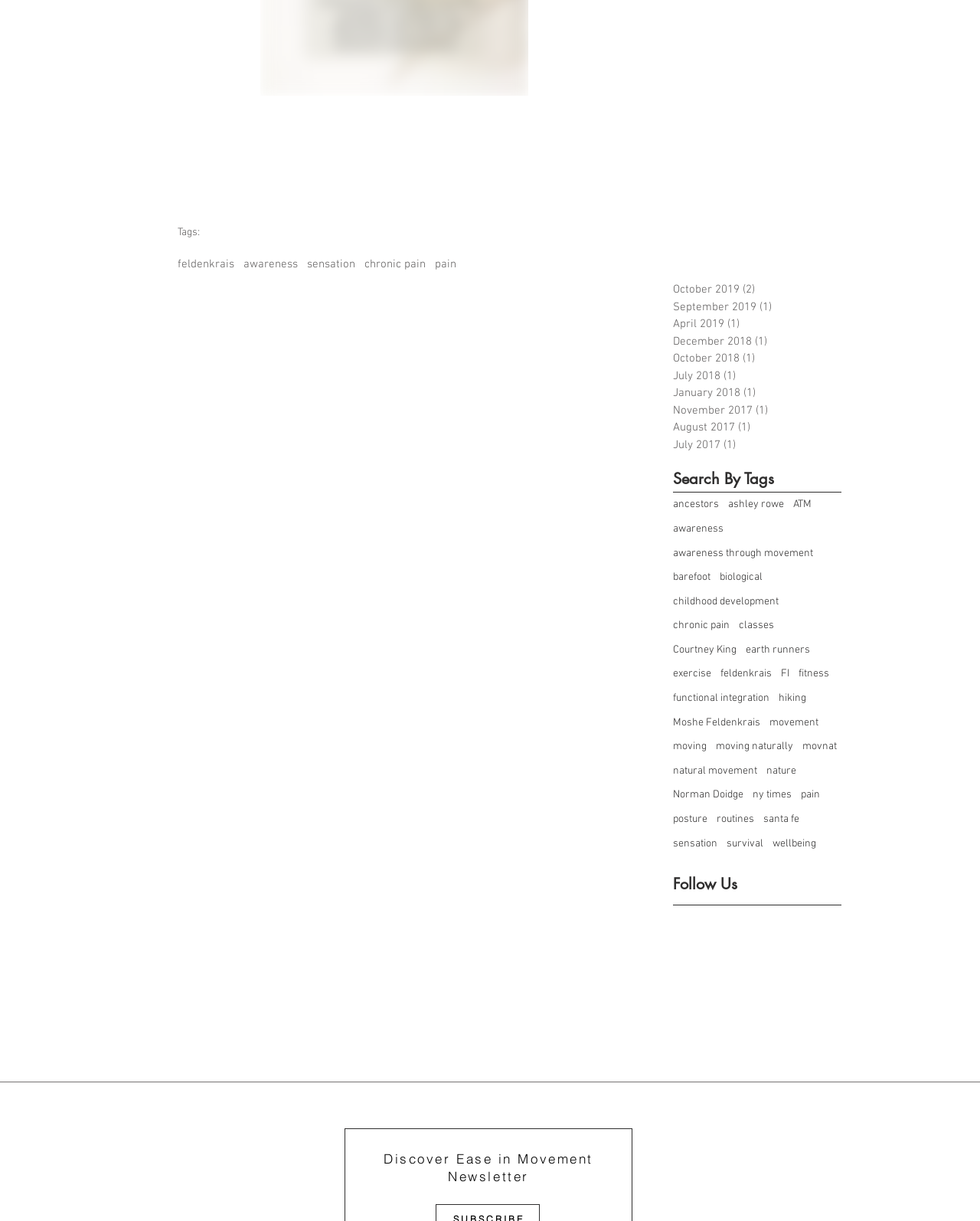Provide the bounding box coordinates for the UI element that is described by this text: "April 2019 (1) 1 post". The coordinates should be in the form of four float numbers between 0 and 1: [left, top, right, bottom].

[0.687, 0.259, 0.851, 0.273]